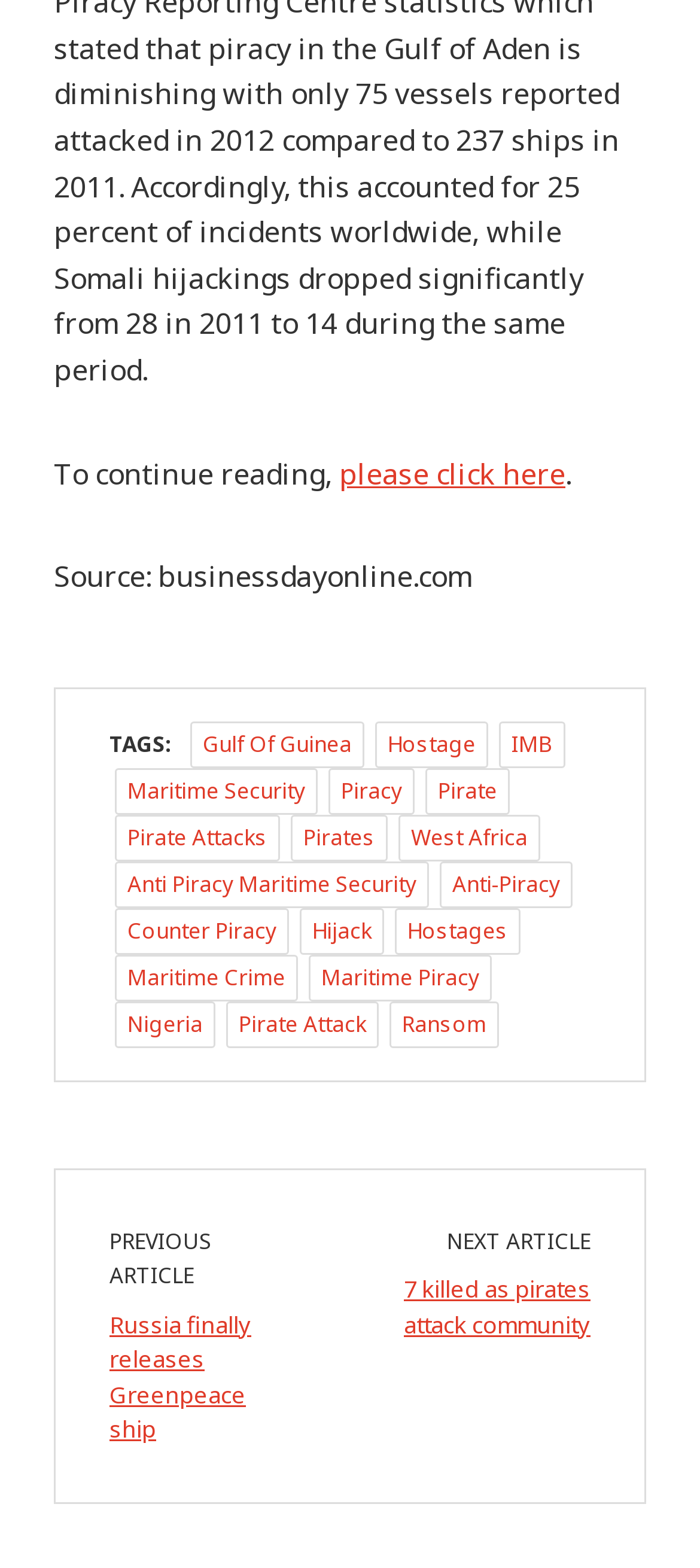Determine the bounding box coordinates of the clickable area required to perform the following instruction: "view the article about Russia finally releasing Greenpeace ship". The coordinates should be represented as four float numbers between 0 and 1: [left, top, right, bottom].

[0.156, 0.834, 0.359, 0.922]